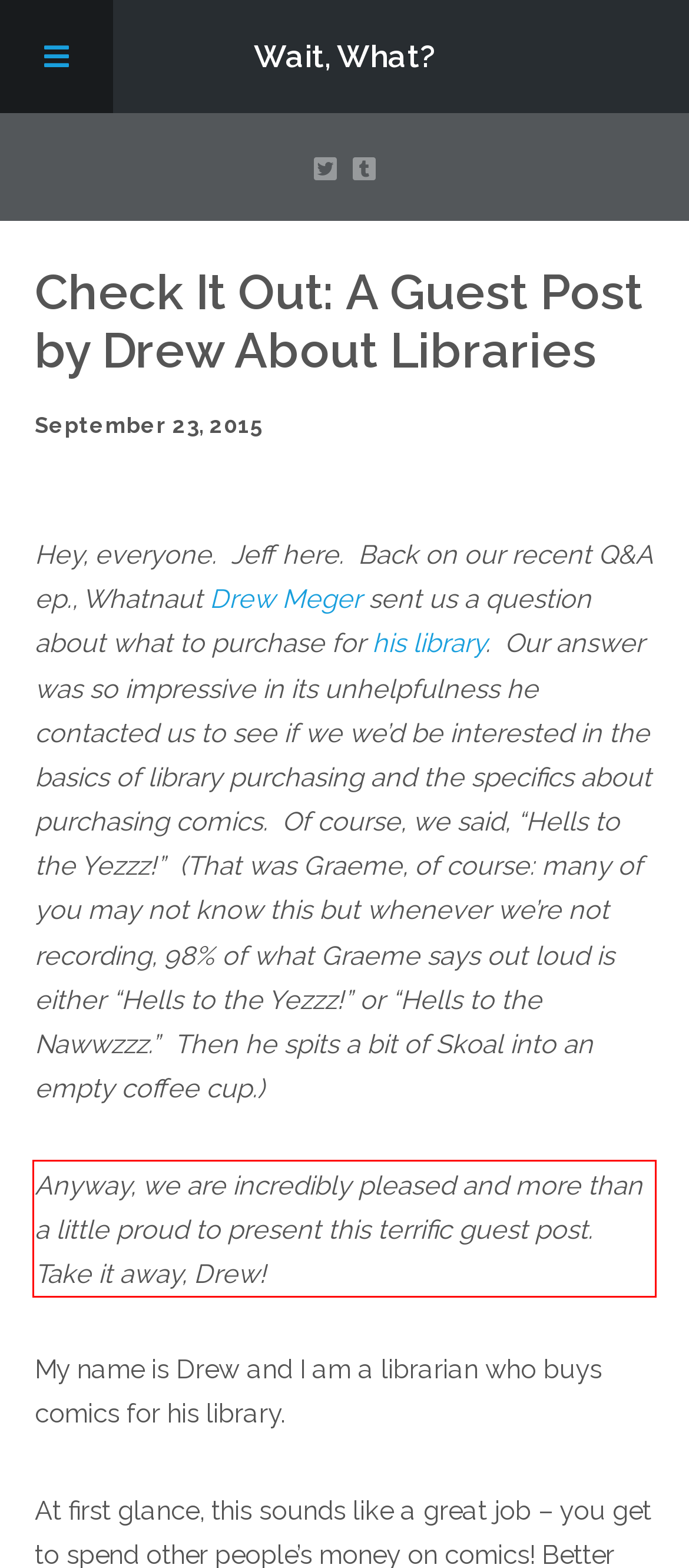Identify the text inside the red bounding box in the provided webpage screenshot and transcribe it.

Anyway, we are incredibly pleased and more than a little proud to present this terrific guest post. Take it away, Drew!